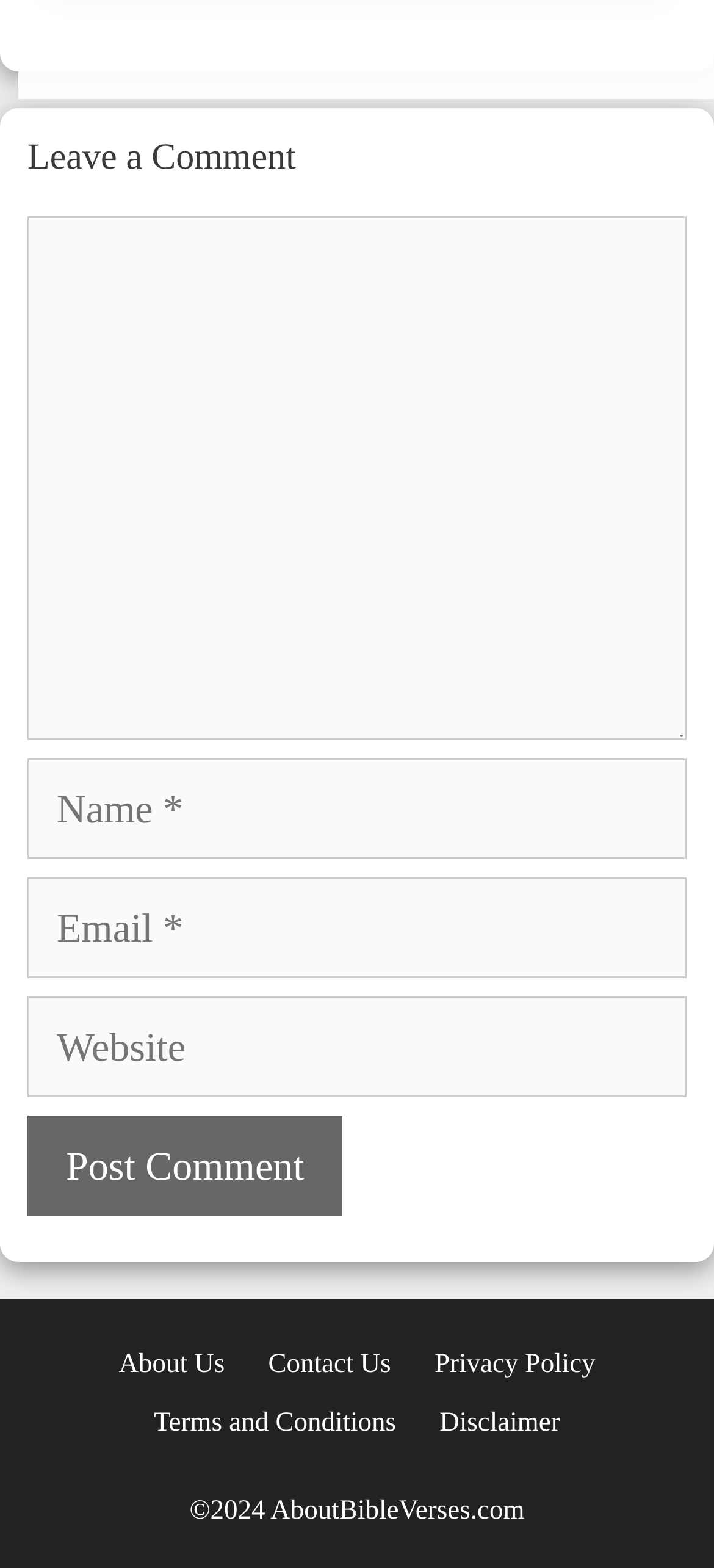Determine the bounding box coordinates of the element that should be clicked to execute the following command: "post a comment".

[0.038, 0.711, 0.48, 0.775]